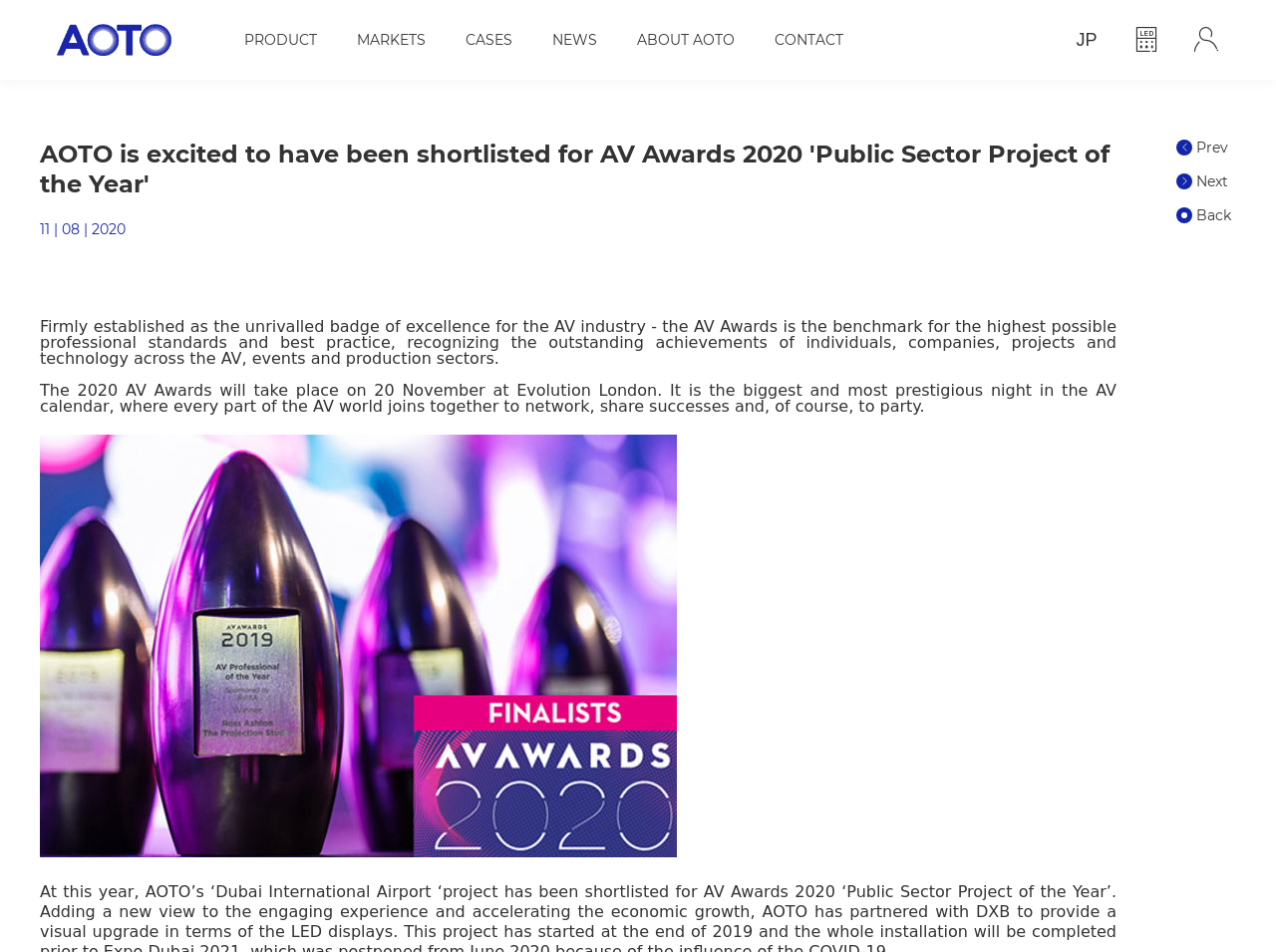Predict the bounding box of the UI element that fits this description: "parent_node: PRODUCT".

[0.031, 0.025, 0.149, 0.059]